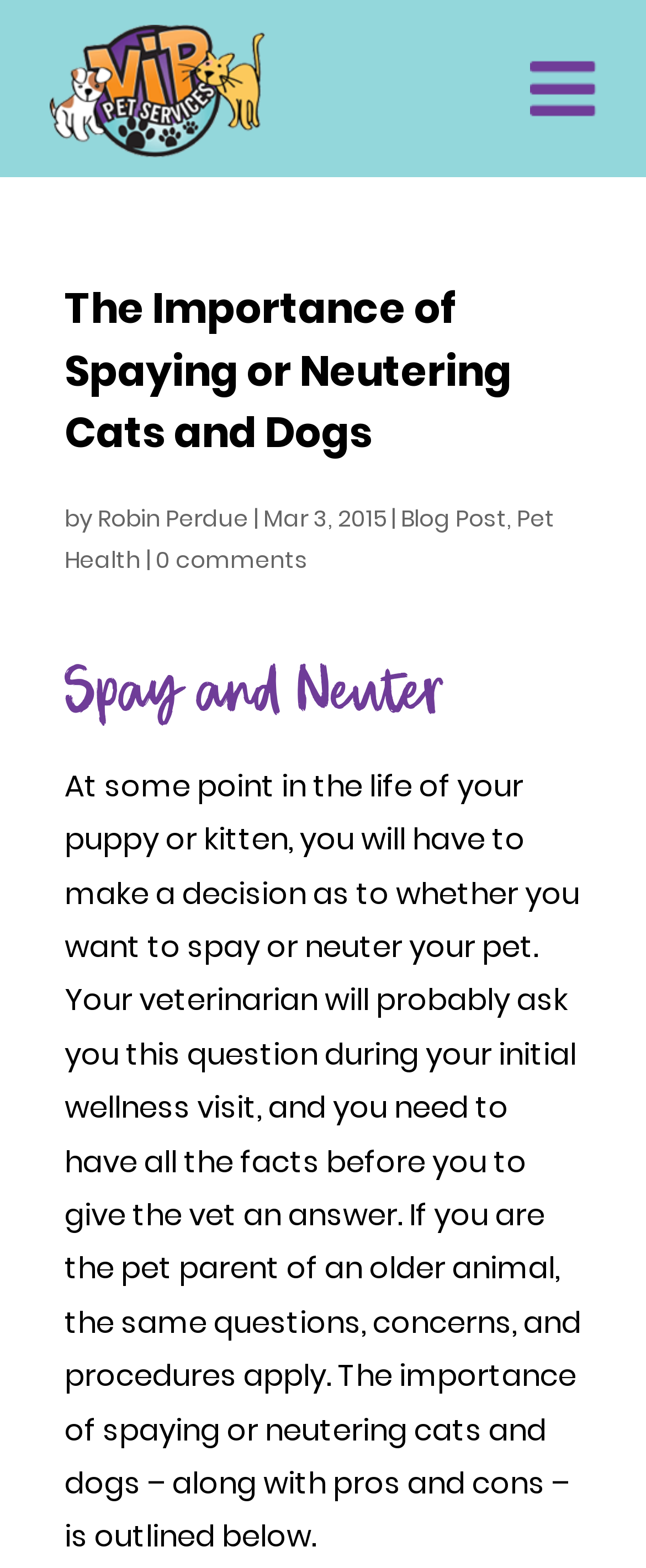Respond with a single word or phrase:
What is the category of the blog post?

Pet Health